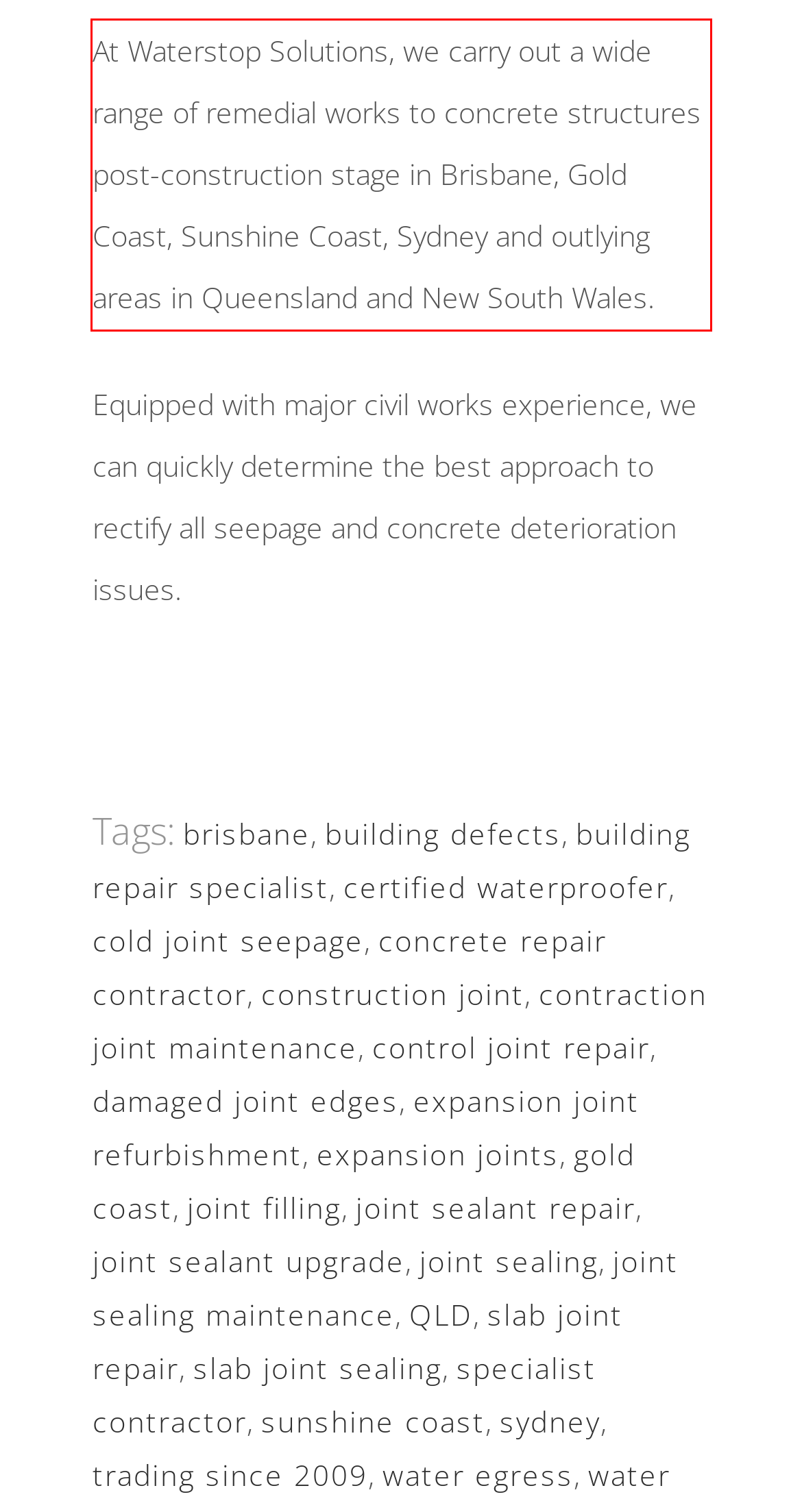Analyze the screenshot of the webpage and extract the text from the UI element that is inside the red bounding box.

At Waterstop Solutions, we carry out a wide range of remedial works to concrete structures post-construction stage in Brisbane, Gold Coast, Sunshine Coast, Sydney and outlying areas in Queensland and New South Wales.